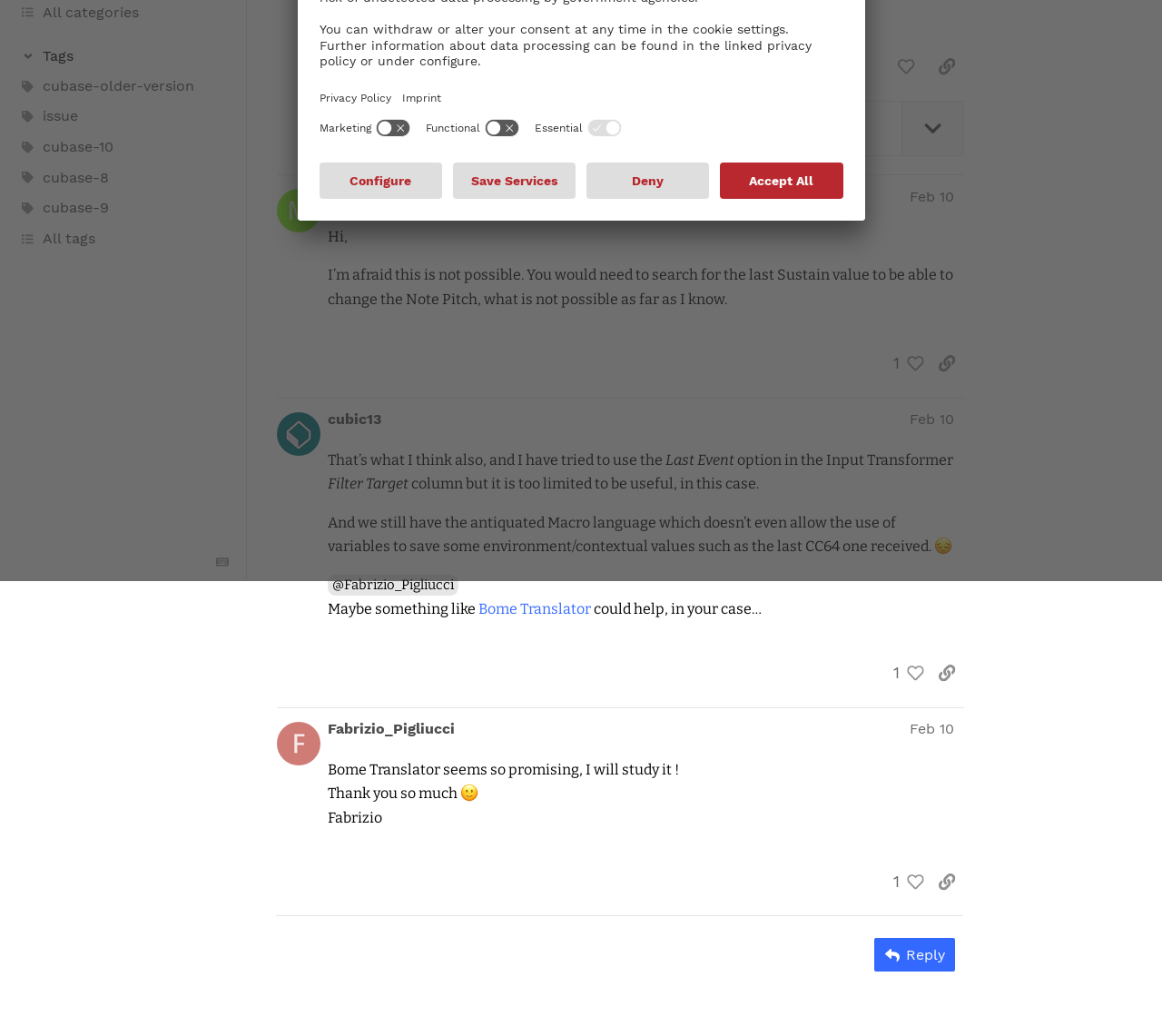Given the description "2 Replies", provide the bounding box coordinates of the corresponding UI element.

None